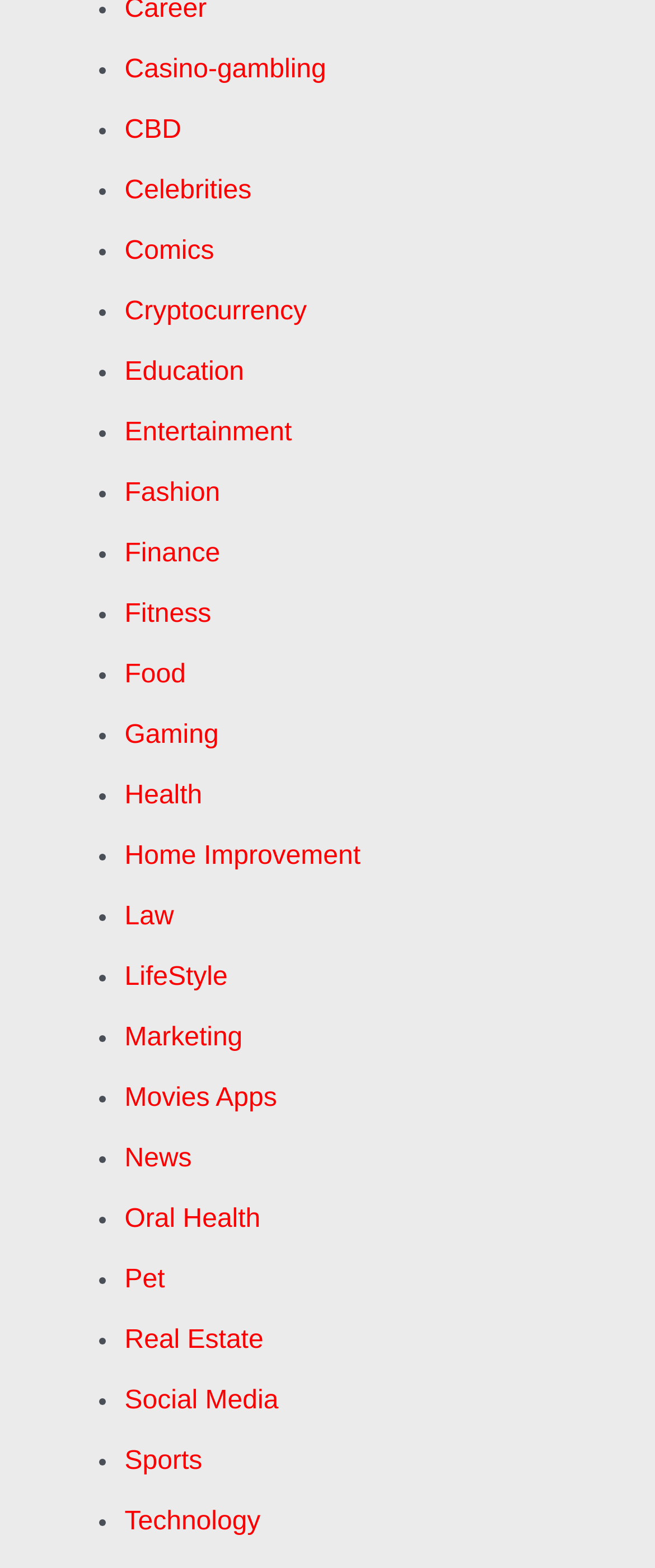Determine the bounding box coordinates of the target area to click to execute the following instruction: "Learn about Health."

[0.19, 0.498, 0.309, 0.517]